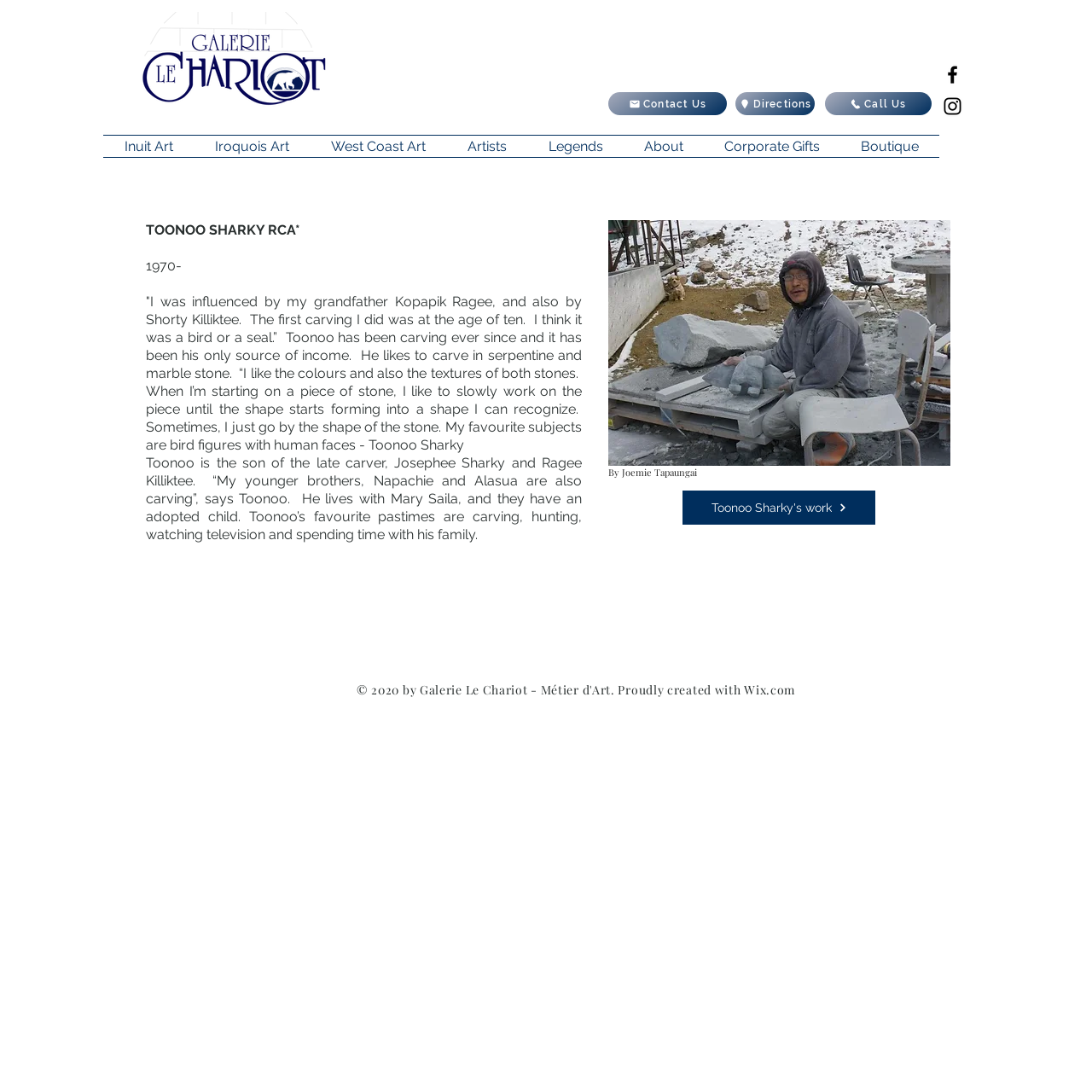Identify the coordinates of the bounding box for the element described below: "West Coast Art". Return the coordinates as four float numbers between 0 and 1: [left, top, right, bottom].

[0.284, 0.124, 0.409, 0.144]